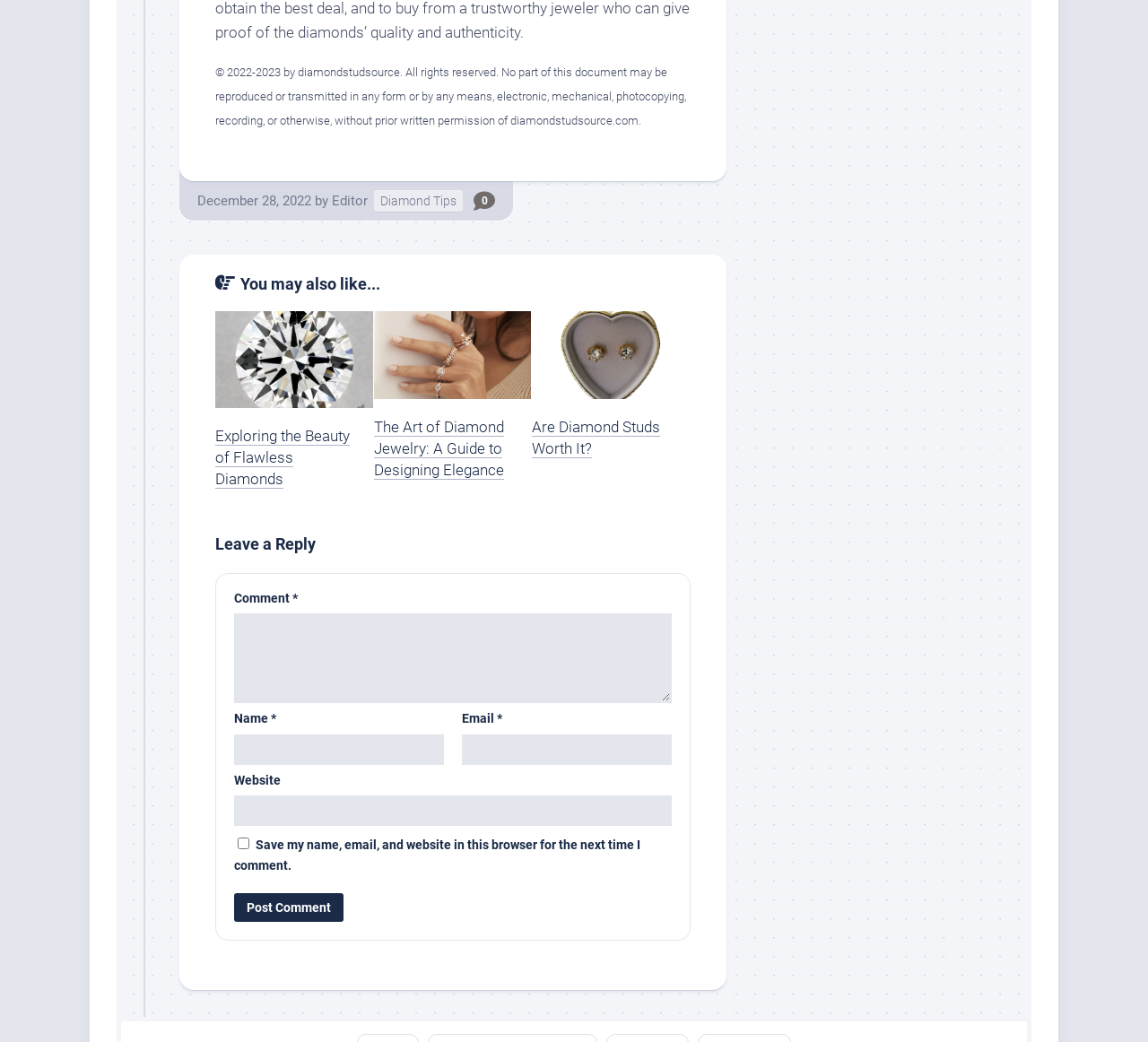Determine the coordinates of the bounding box that should be clicked to complete the instruction: "Click on Editor". The coordinates should be represented by four float numbers between 0 and 1: [left, top, right, bottom].

[0.289, 0.185, 0.32, 0.2]